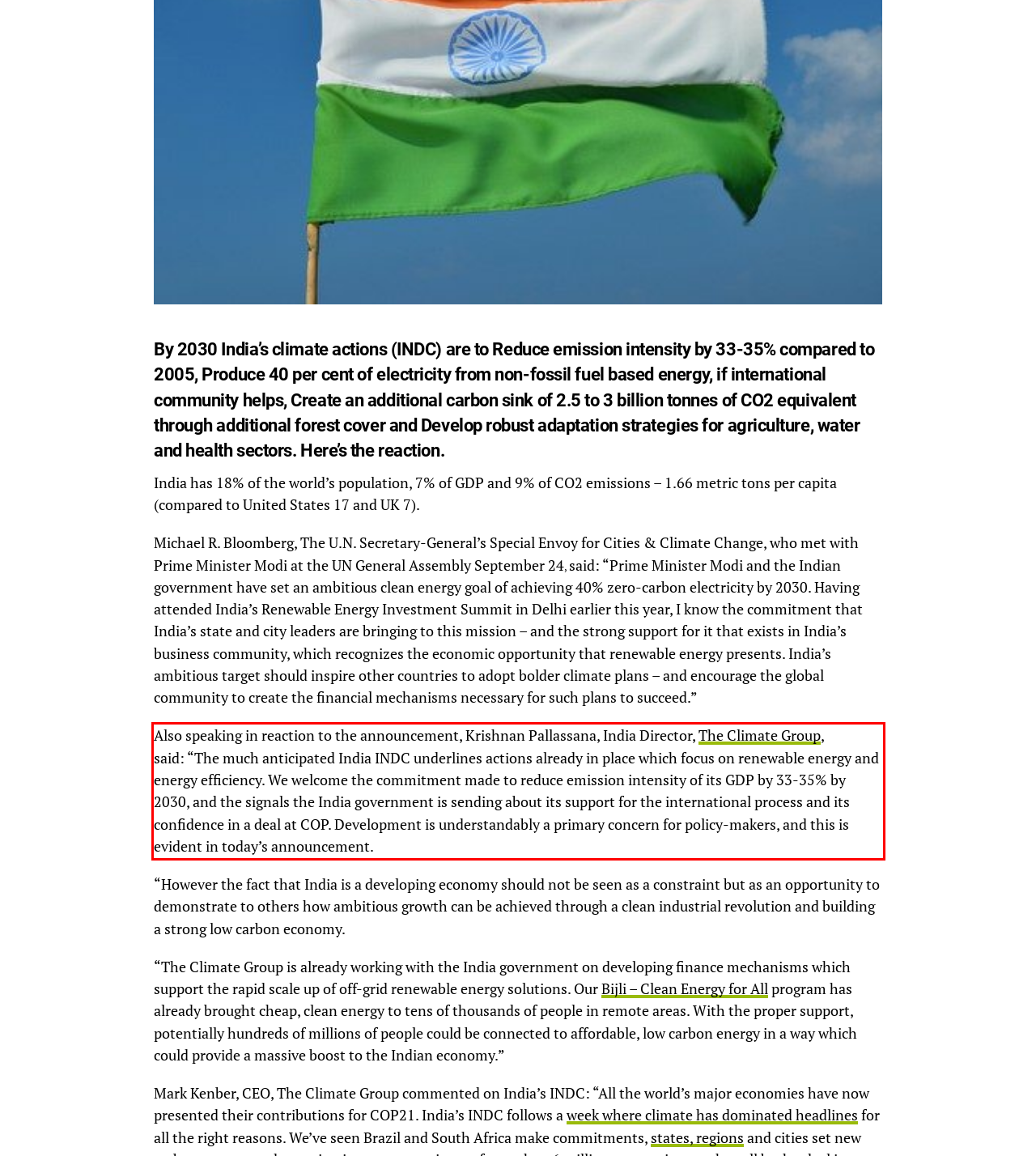You have a screenshot of a webpage, and there is a red bounding box around a UI element. Utilize OCR to extract the text within this red bounding box.

Also speaking in reaction to the announcement, Krishnan Pallassana, India Director, The Climate Group, said: “The much anticipated India INDC underlines actions already in place which focus on renewable energy and energy efficiency. We welcome the commitment made to reduce emission intensity of its GDP by 33-35% by 2030, and the signals the India government is sending about its support for the international process and its confidence in a deal at COP. Development is understandably a primary concern for policy-makers, and this is evident in today’s announcement.